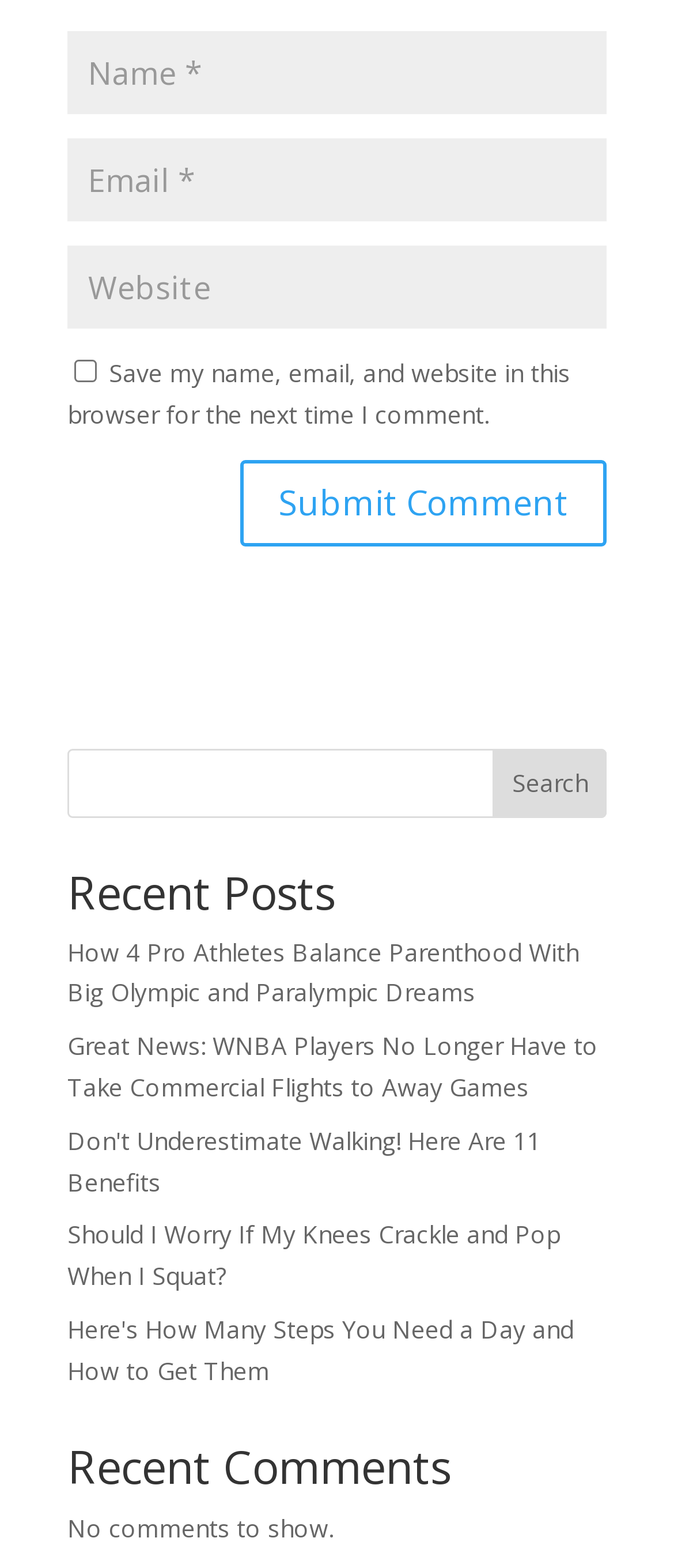How many textboxes are there for commenting?
Please answer the question with as much detail as possible using the screenshot.

I counted the number of textboxes in the commenting section, which are 'Name *', 'Email *', and the third one without a label. Therefore, there are 3 textboxes.